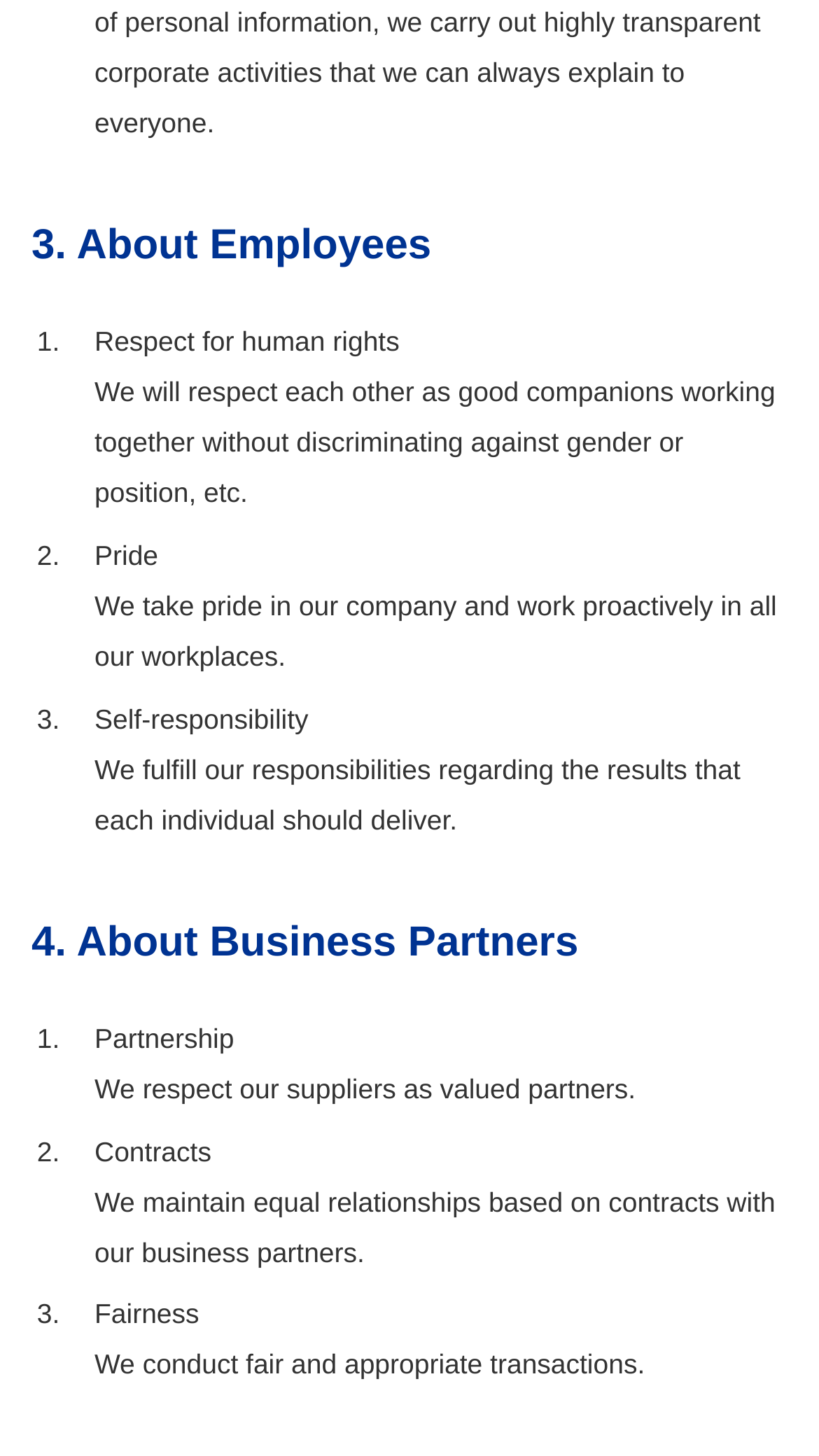What is the last value mentioned in the webpage?
Please answer using one word or phrase, based on the screenshot.

Fairness